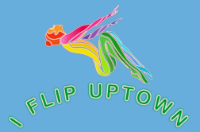What is the sport depicted in the logo?
Please provide a comprehensive answer based on the visual information in the image.

The sport depicted in the logo is gymnastics because the caption describes the figure in mid-air as exhibiting a dynamic and graceful pose typical of gymnastics.